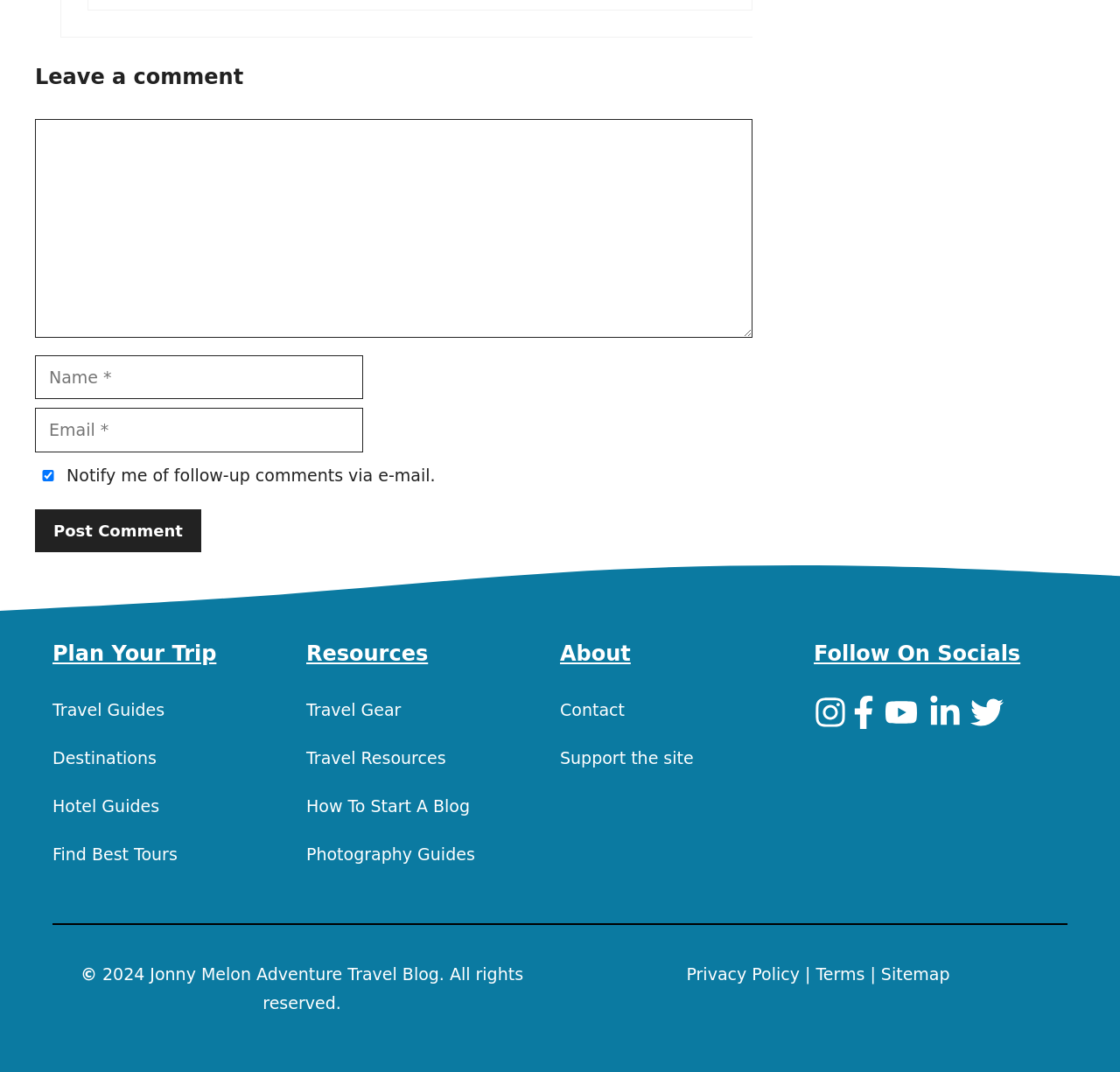Identify the bounding box for the UI element described as: "Sitemap". The coordinates should be four float numbers between 0 and 1, i.e., [left, top, right, bottom].

[0.787, 0.9, 0.848, 0.918]